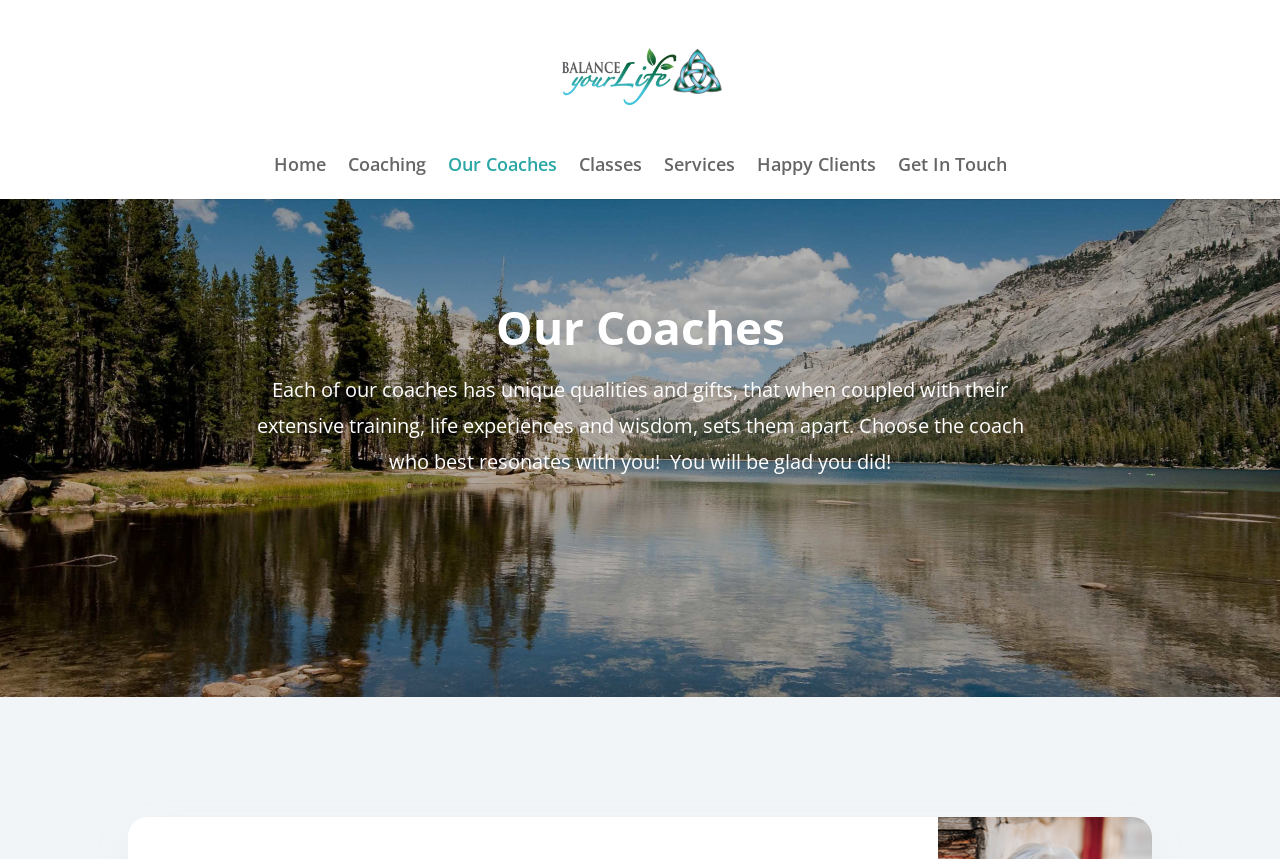Could you highlight the region that needs to be clicked to execute the instruction: "Click the 'About us' link"?

None